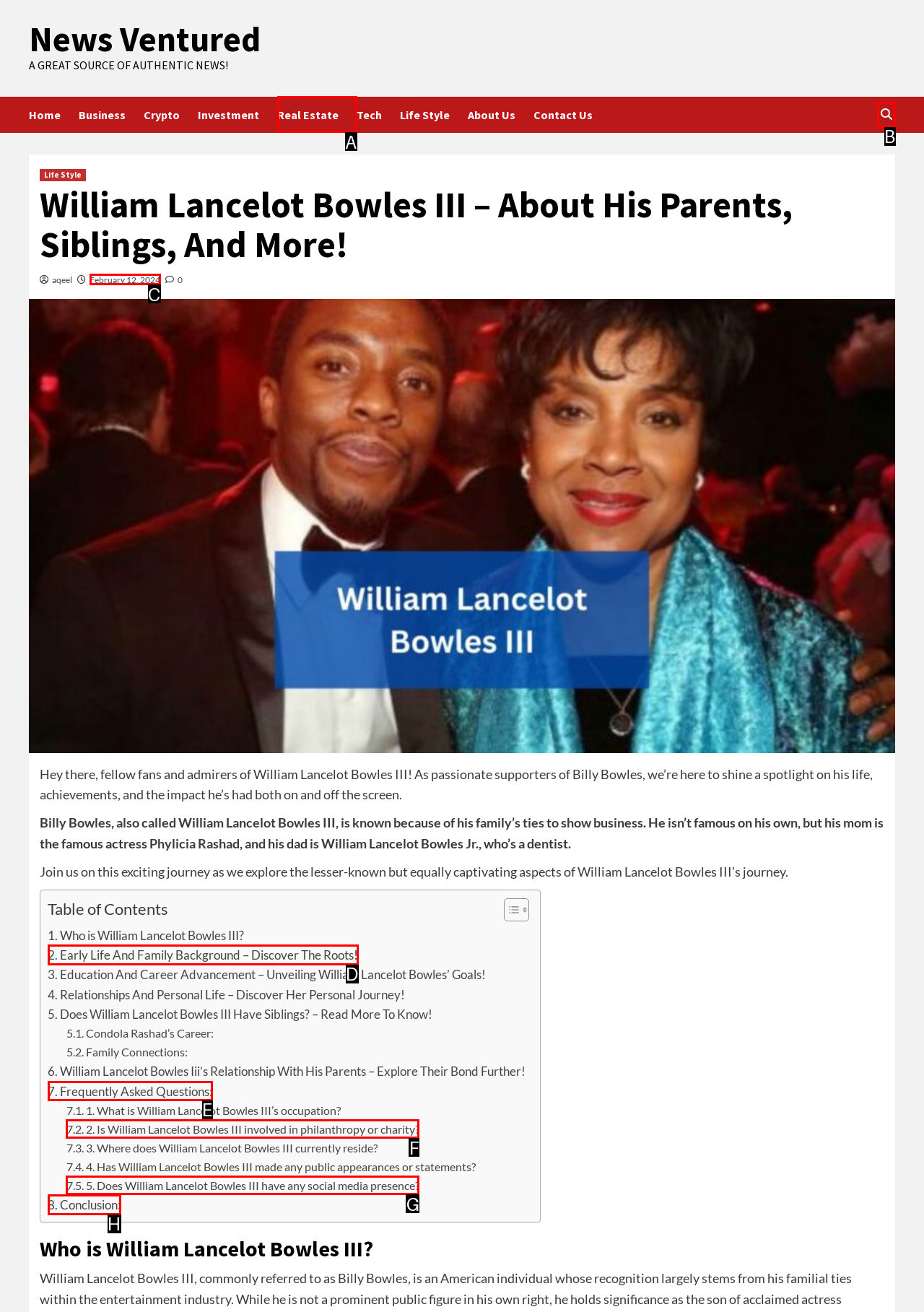Identify which HTML element should be clicked to fulfill this instruction: Check the frequently asked questions Reply with the correct option's letter.

E